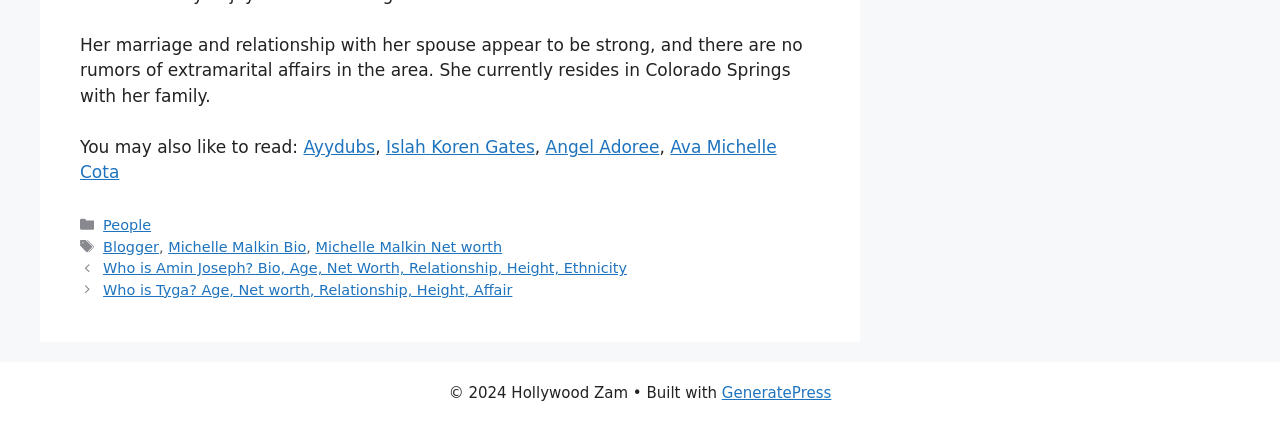Find the bounding box coordinates of the element's region that should be clicked in order to follow the given instruction: "Check out GeneratePress". The coordinates should consist of four float numbers between 0 and 1, i.e., [left, top, right, bottom].

[0.564, 0.905, 0.649, 0.947]